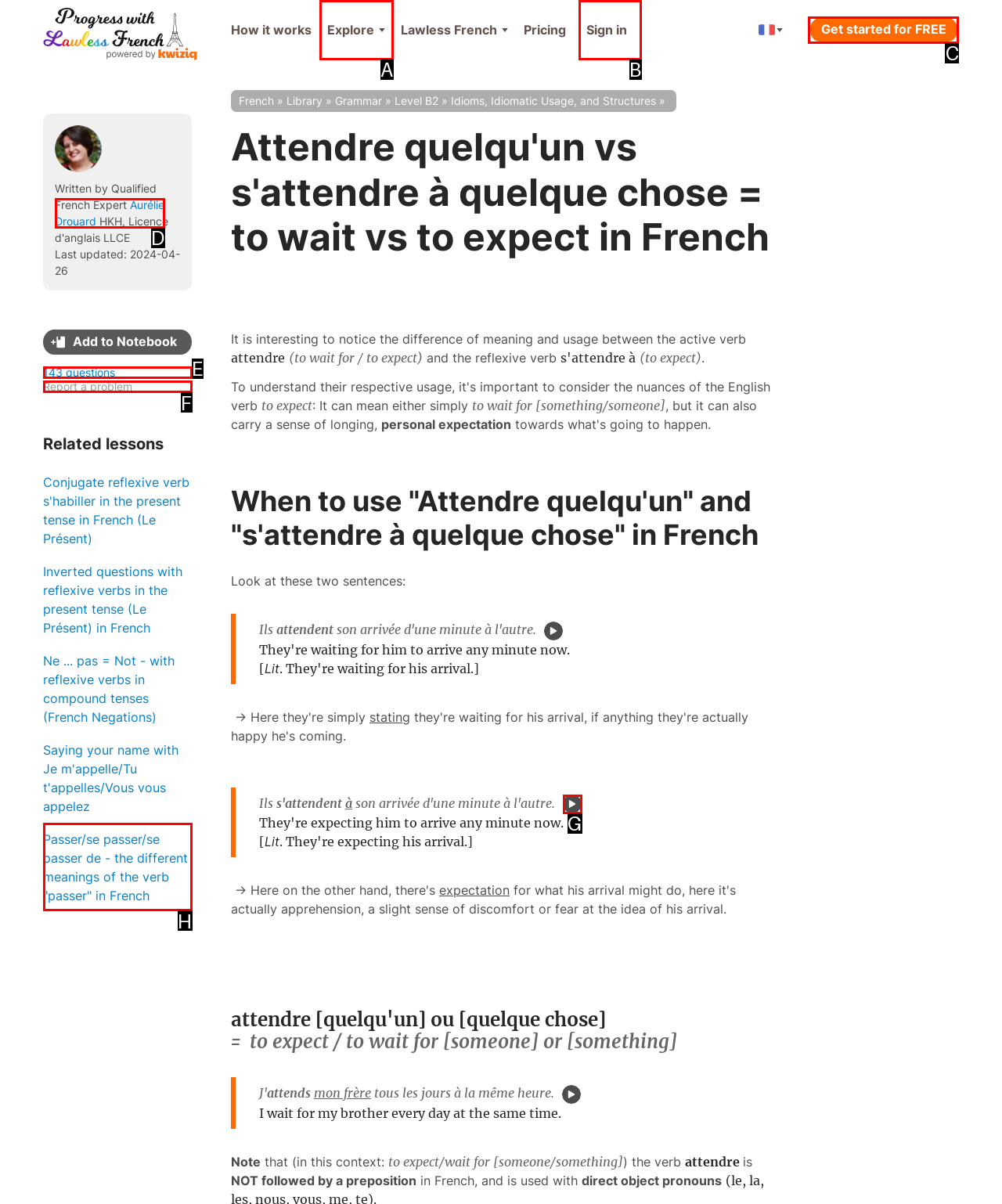For the instruction: Send an email, which HTML element should be clicked?
Respond with the letter of the appropriate option from the choices given.

None